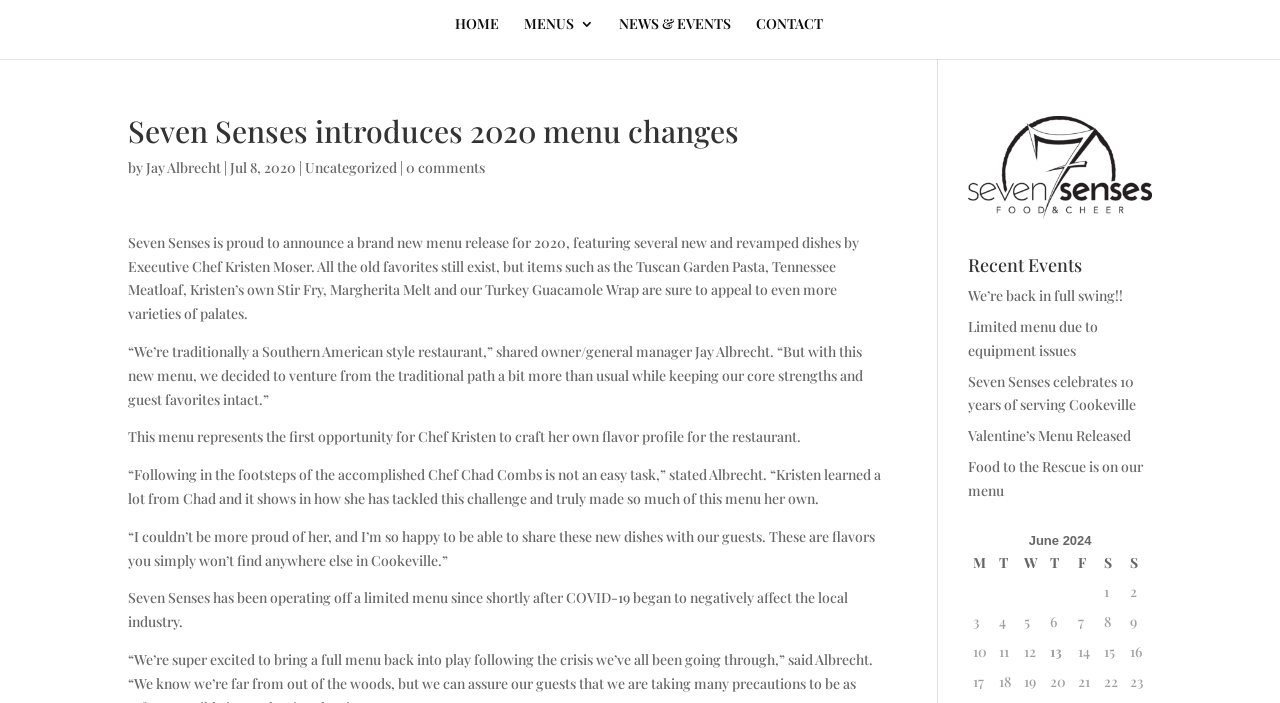Find the bounding box coordinates for the HTML element described in this sentence: "We’re back in full swing!!". Provide the coordinates as four float numbers between 0 and 1, in the format [left, top, right, bottom].

[0.756, 0.407, 0.878, 0.434]